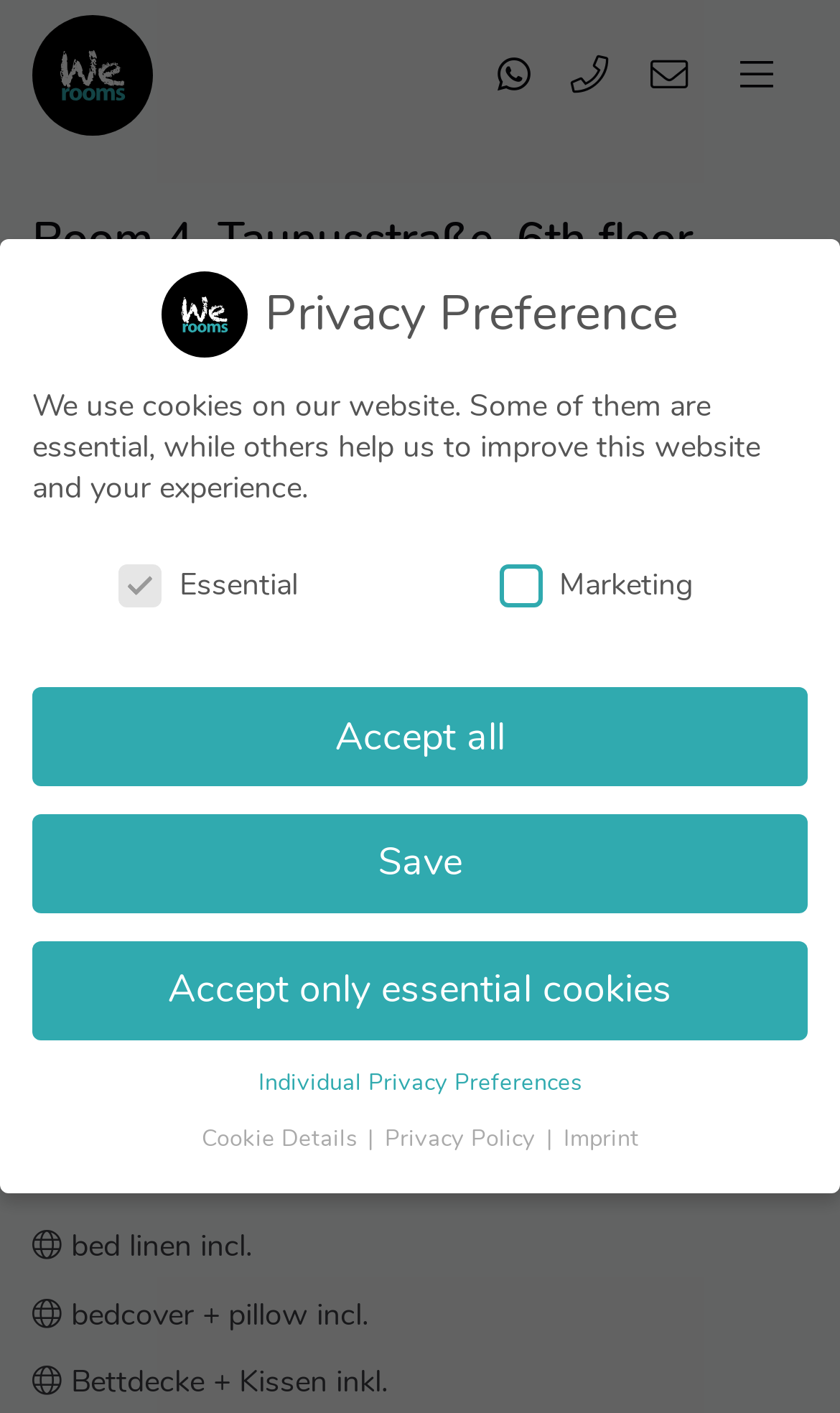Write an extensive caption that covers every aspect of the webpage.

This webpage appears to be a room rental listing, specifically for Room 4 on the 6th floor of a residential house in Frankfurt. At the top left, there is a logo and a link to "We rooms Frankfurt". Below this, there are three social media links. 

To the right of the logo, there is a navigation button to toggle the navigation menu. The main heading "Room 4, Taunusstraße, 6th floor" is located below the logo. 

The room's details are listed below the heading, including the monthly rent of 750 Euros, with an additional administration fee of 250 Euros. There is a brief description of the room's location, stating that it is only a 10-minute walk to the main station area. 

Below this, there is a section to input arrival and departure dates, with a "Check availability" button. The room's availability is listed as "Available from now". 

A horizontal separator divides the page, followed by a section titled "Attributes". This section lists the room's features, including its size (16 m²), bed size (120 x 200 cm), and amenities such as bed linen and a bedcover. 

At the bottom of the page, there is a section dedicated to privacy preferences, with a heading and a description of the website's cookie policy. There are several buttons to manage cookie preferences, including "Accept all", "Save", and "Individual Privacy Preferences". Additionally, there are links to "Cookie Details", "Privacy Policy", and "Imprint" at the bottom right of the page.